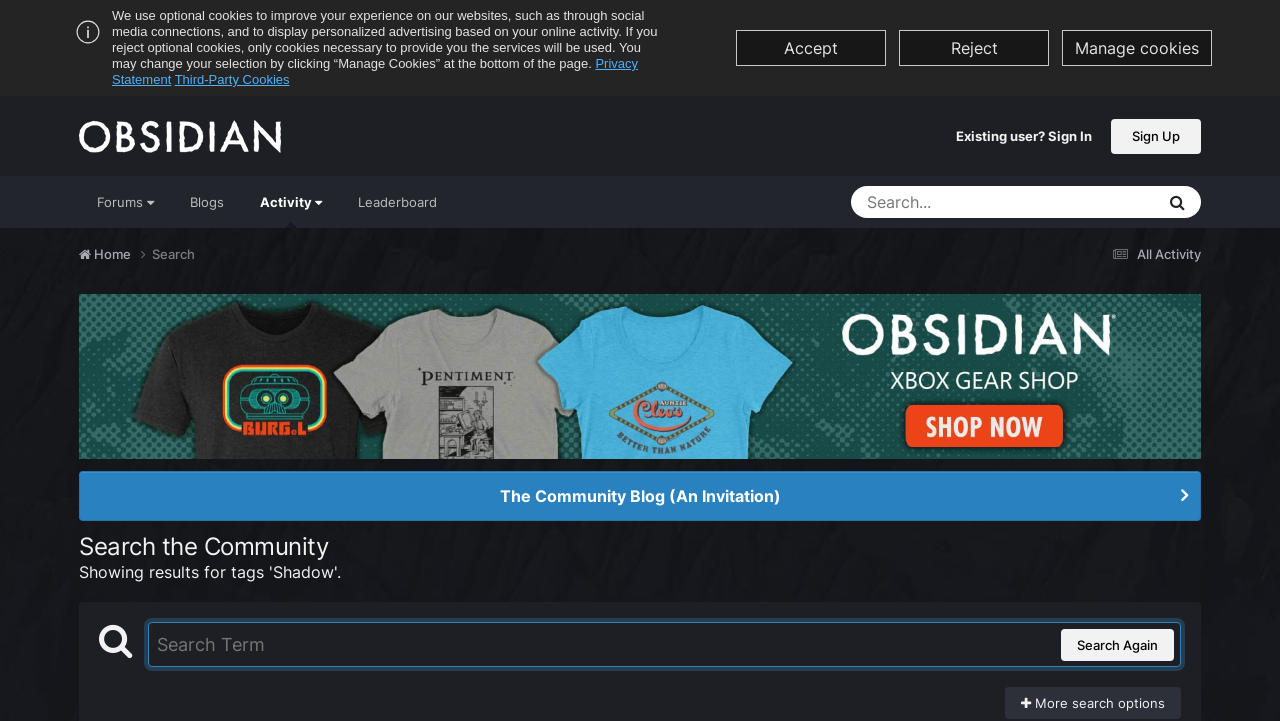Specify the bounding box coordinates of the element's area that should be clicked to execute the given instruction: "Sign up for an account". The coordinates should be four float numbers between 0 and 1, i.e., [left, top, right, bottom].

[0.868, 0.164, 0.938, 0.213]